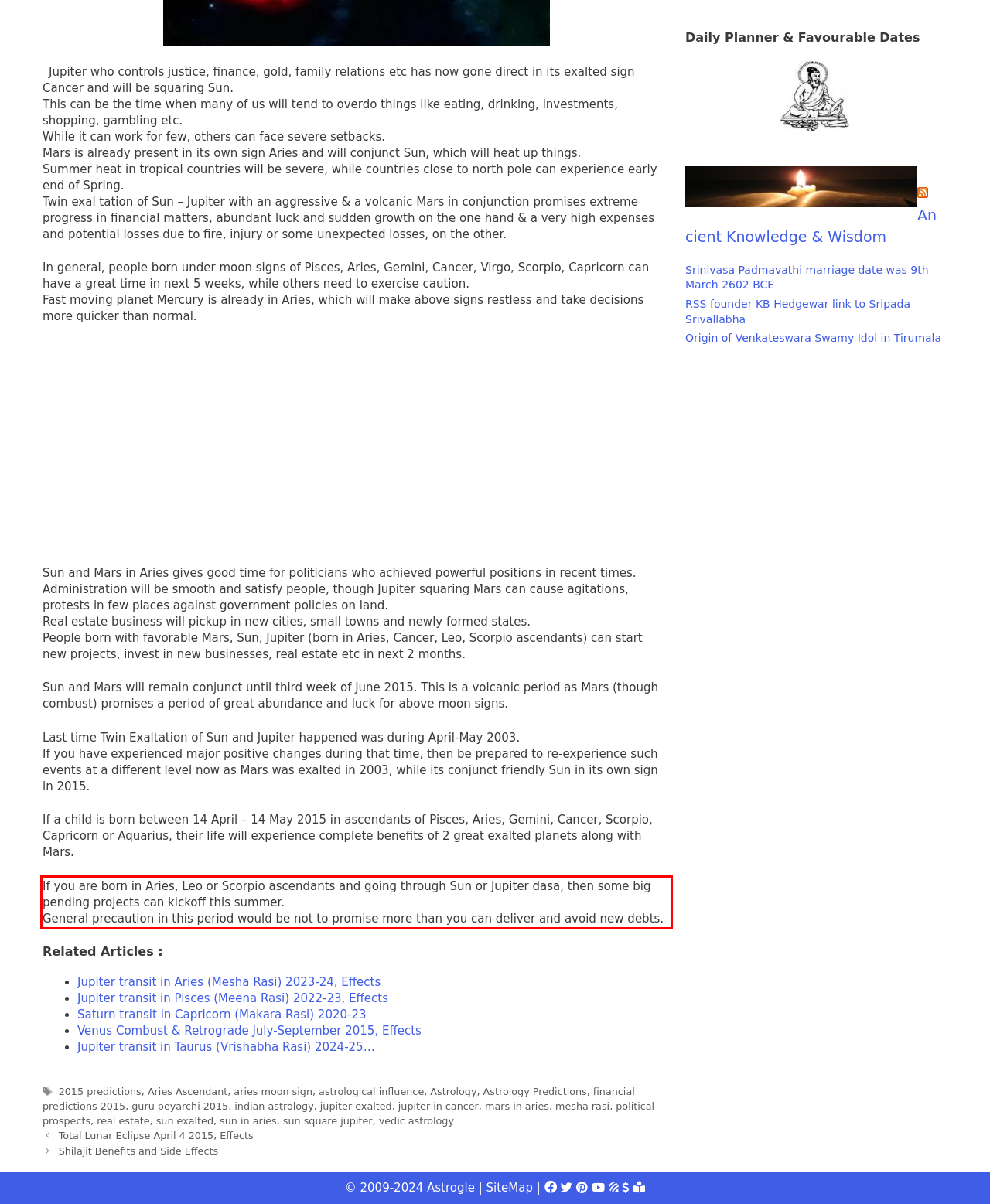Observe the screenshot of the webpage that includes a red rectangle bounding box. Conduct OCR on the content inside this red bounding box and generate the text.

If you are born in Aries, Leo or Scorpio ascendants and going through Sun or Jupiter dasa, then some big pending projects can kickoff this summer. General precaution in this period would be not to promise more than you can deliver and avoid new debts.